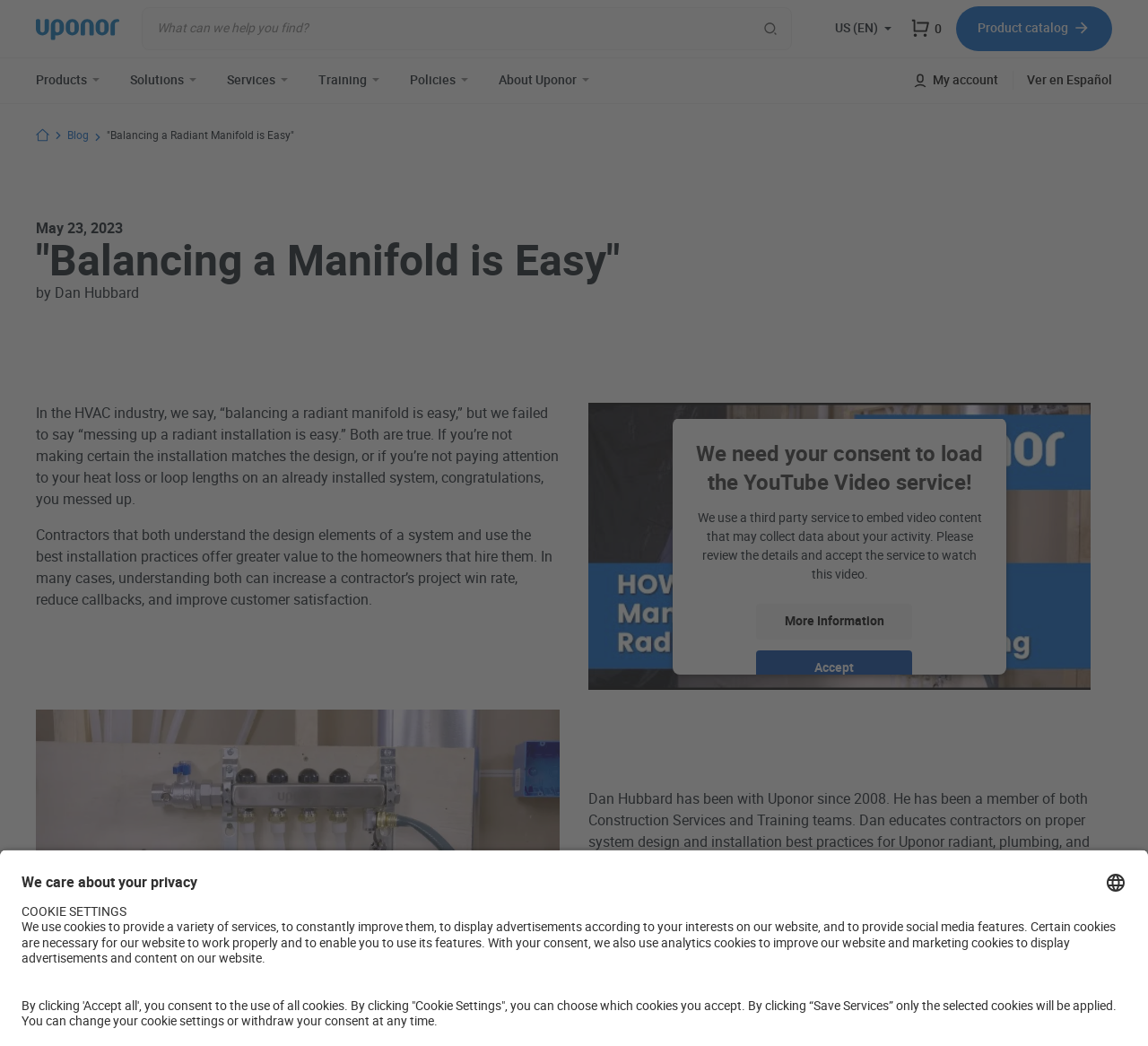Identify the bounding box coordinates of the section that should be clicked to achieve the task described: "Read the blog post 'Balancing a Radiant Manifold is Easy'".

[0.031, 0.229, 0.969, 0.27]